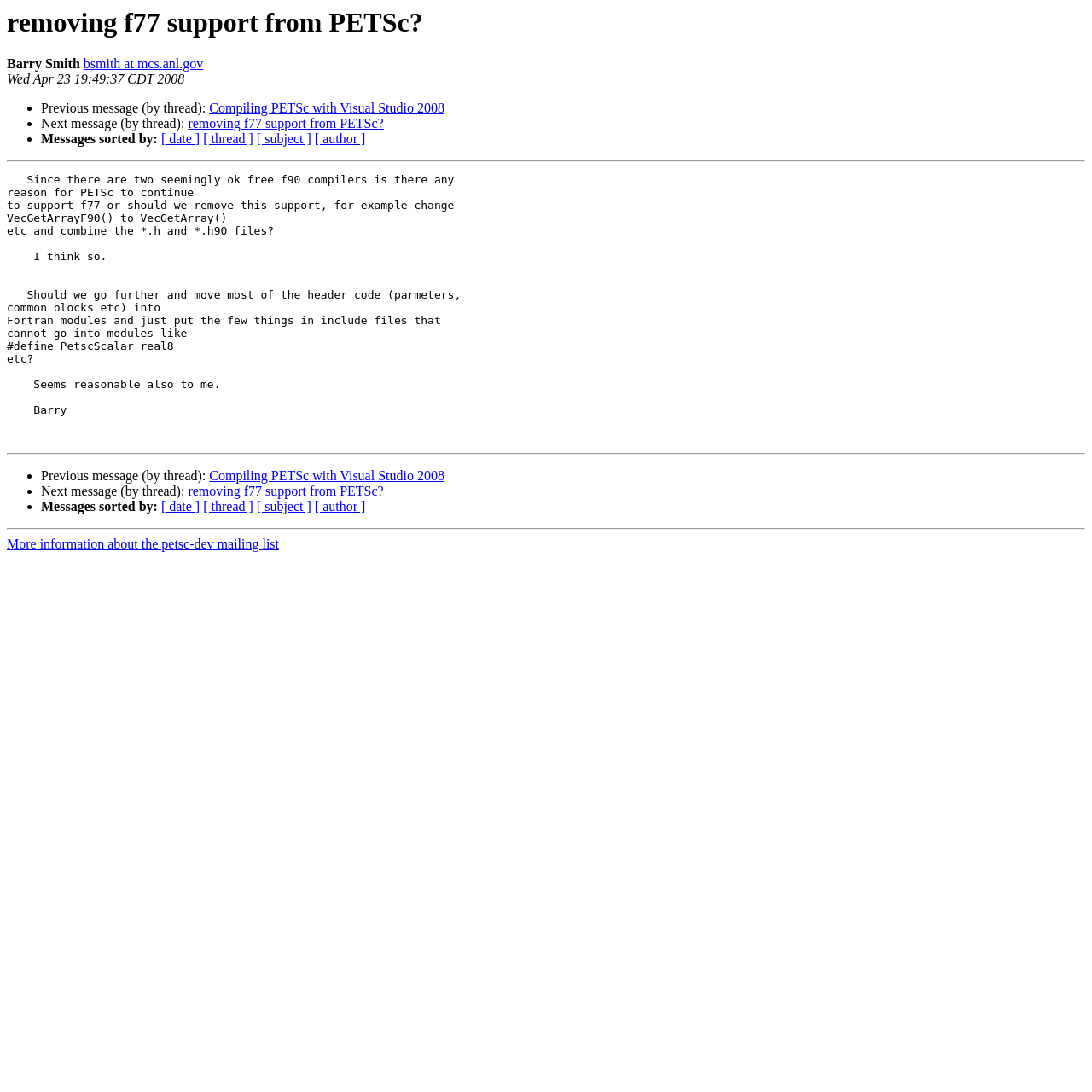Give the bounding box coordinates for this UI element: "removing f77 support from PETSc?". The coordinates should be four float numbers between 0 and 1, arranged as [left, top, right, bottom].

[0.172, 0.107, 0.351, 0.12]